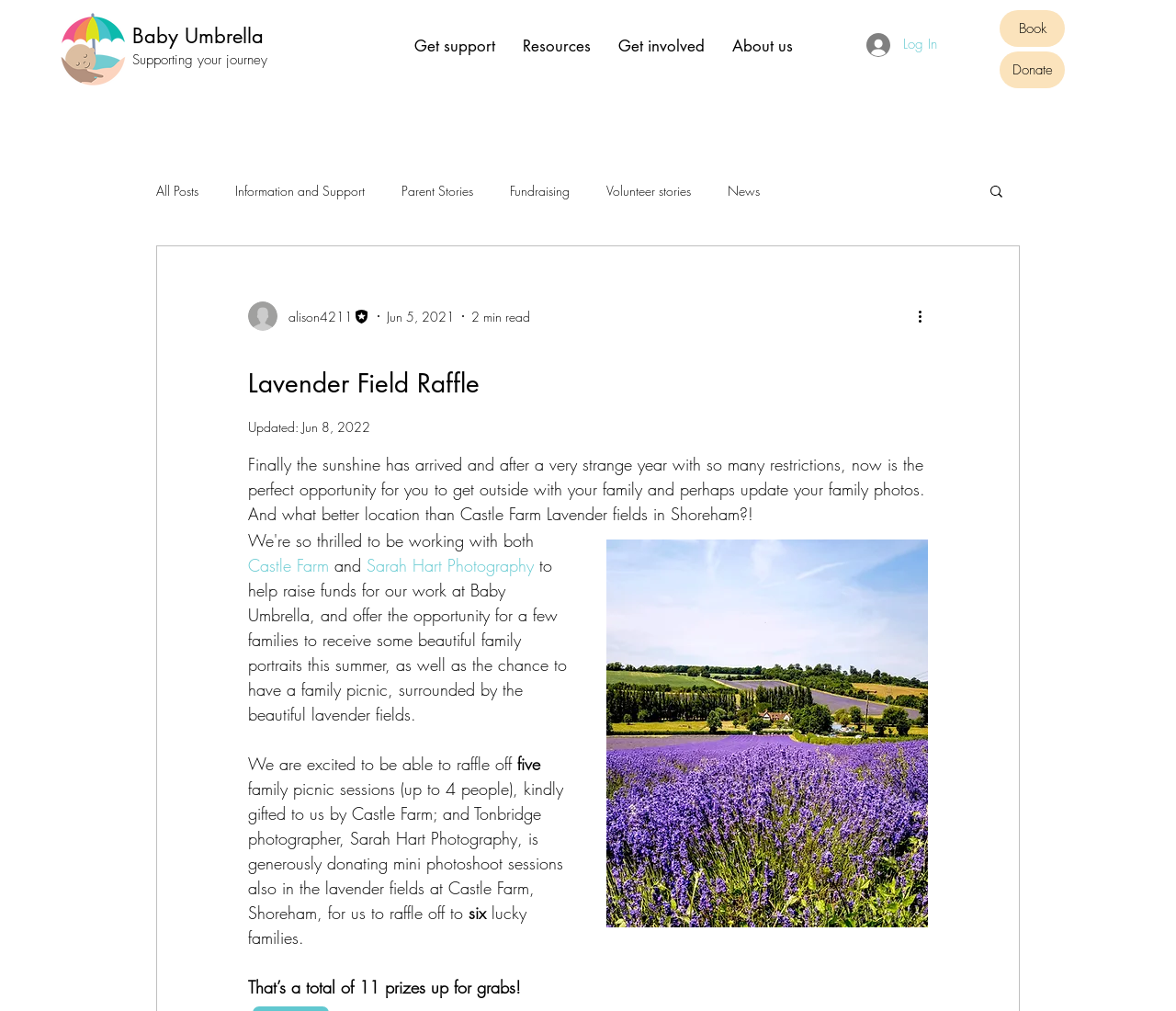Pinpoint the bounding box coordinates of the element to be clicked to execute the instruction: "Get support".

[0.341, 0.015, 0.433, 0.059]